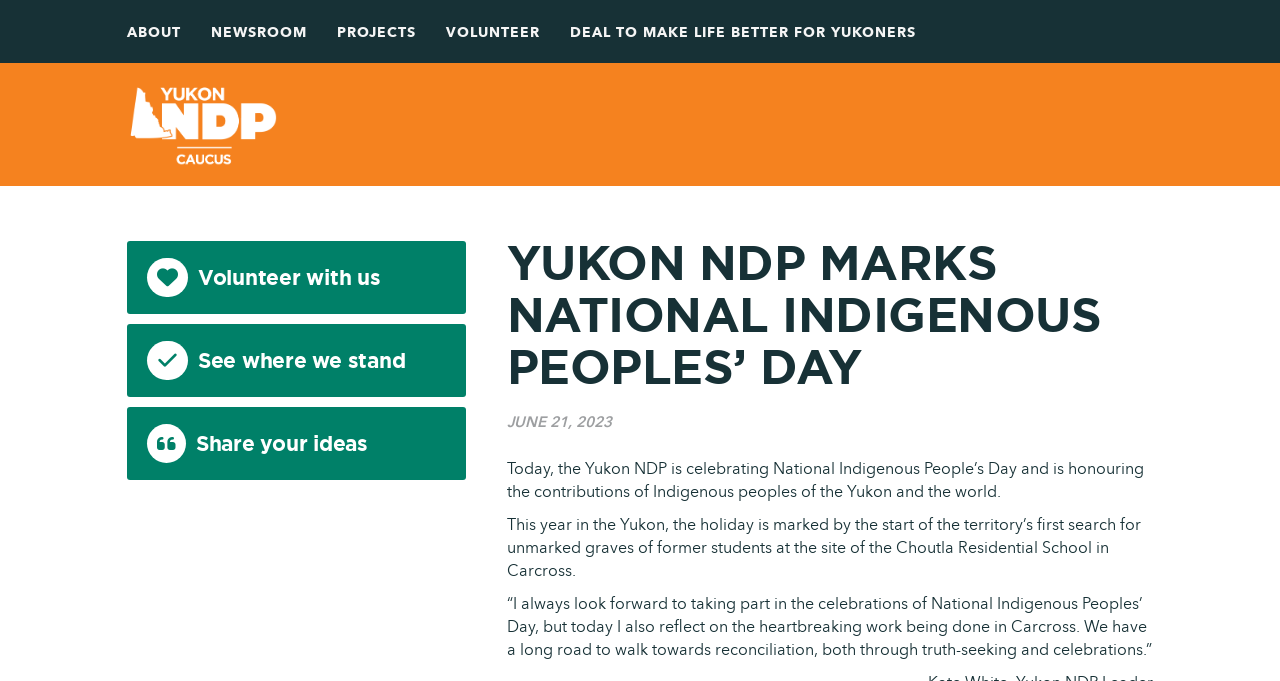Find the bounding box coordinates for the UI element that matches this description: "See where we stand".

[0.099, 0.476, 0.364, 0.583]